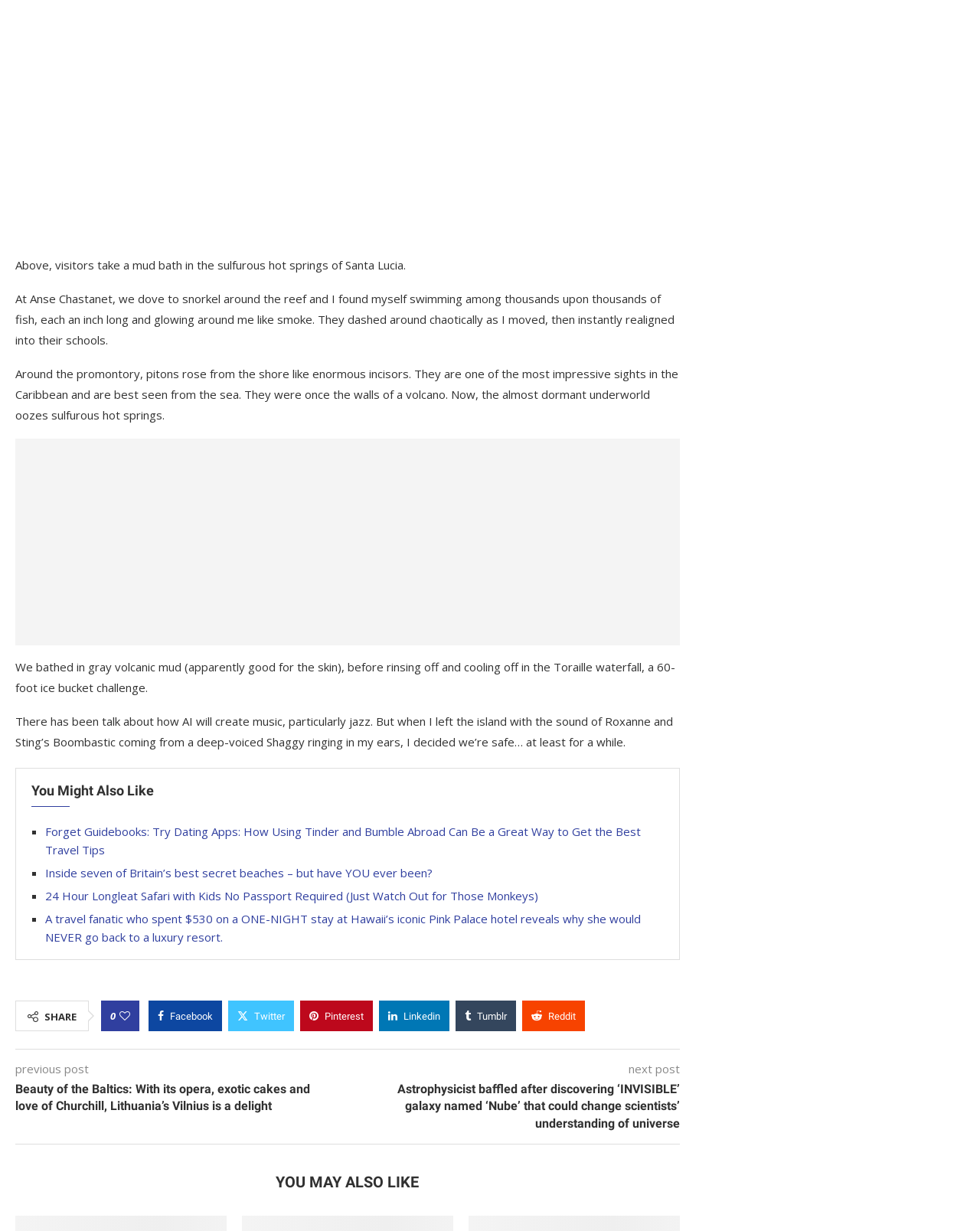Identify the bounding box coordinates of the part that should be clicked to carry out this instruction: "Share on Facebook".

[0.152, 0.813, 0.227, 0.838]